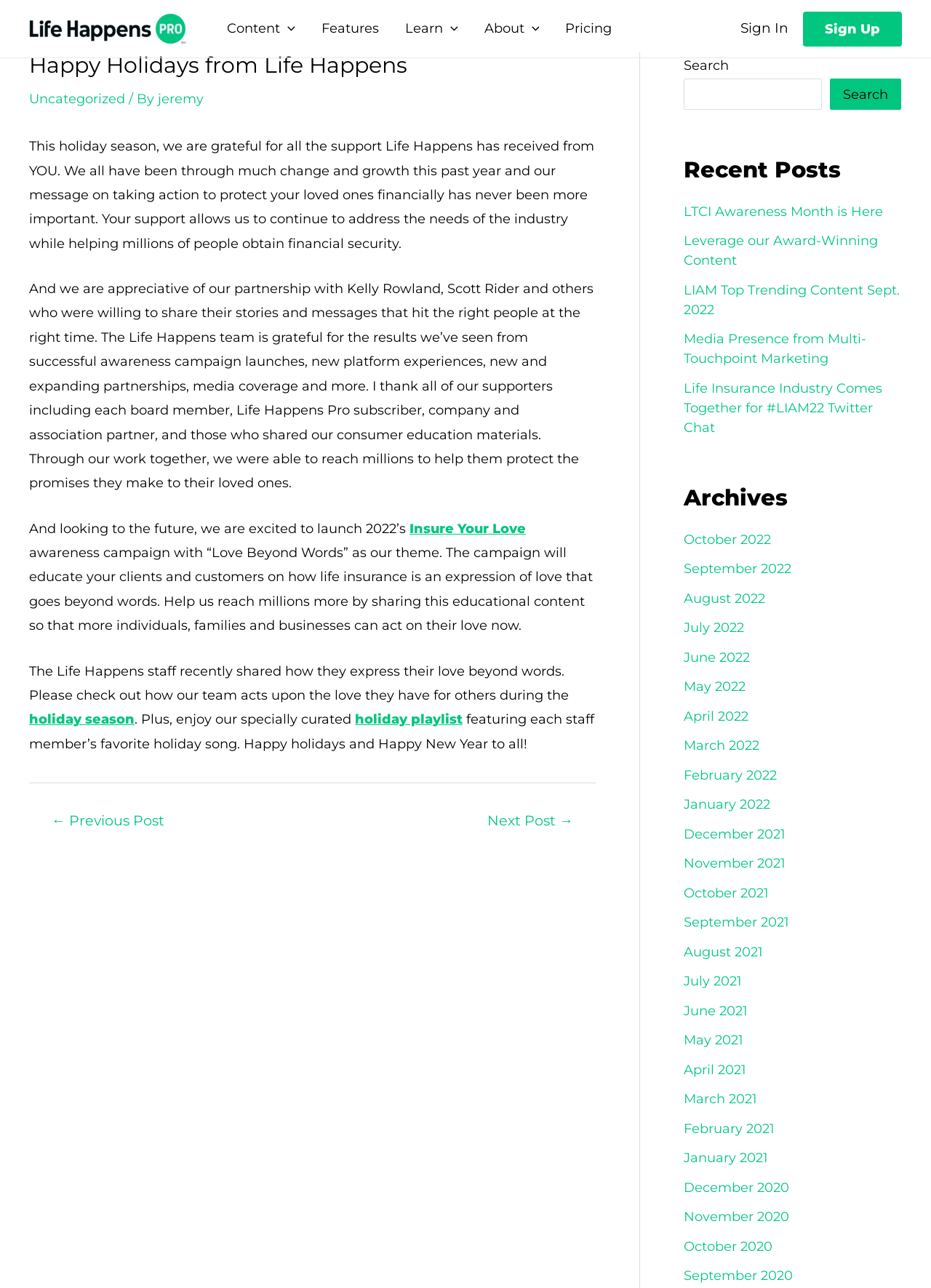Please identify the bounding box coordinates of the element on the webpage that should be clicked to follow this instruction: "Call the phone number". The bounding box coordinates should be given as four float numbers between 0 and 1, formatted as [left, top, right, bottom].

None